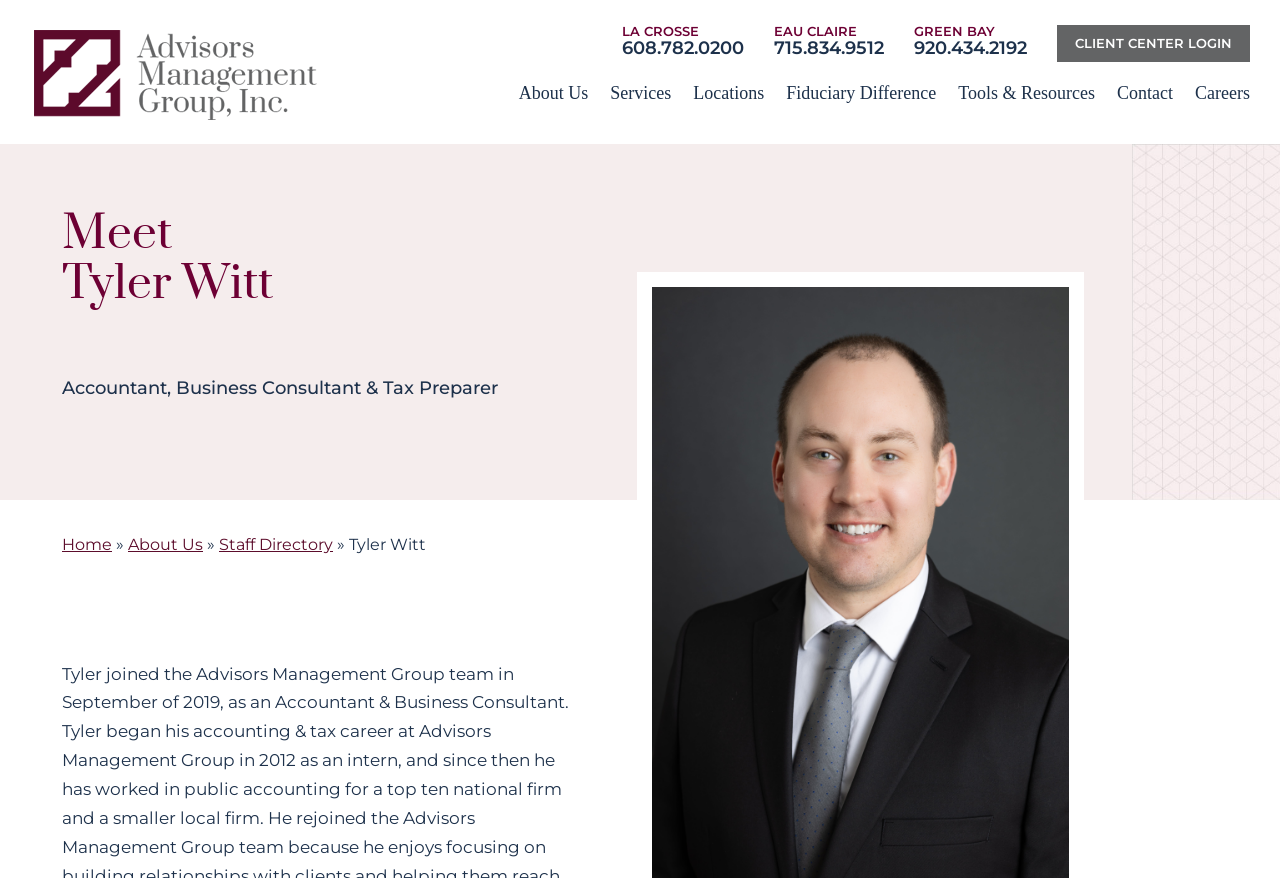Locate the bounding box of the user interface element based on this description: "About Us".

[0.398, 0.096, 0.467, 0.118]